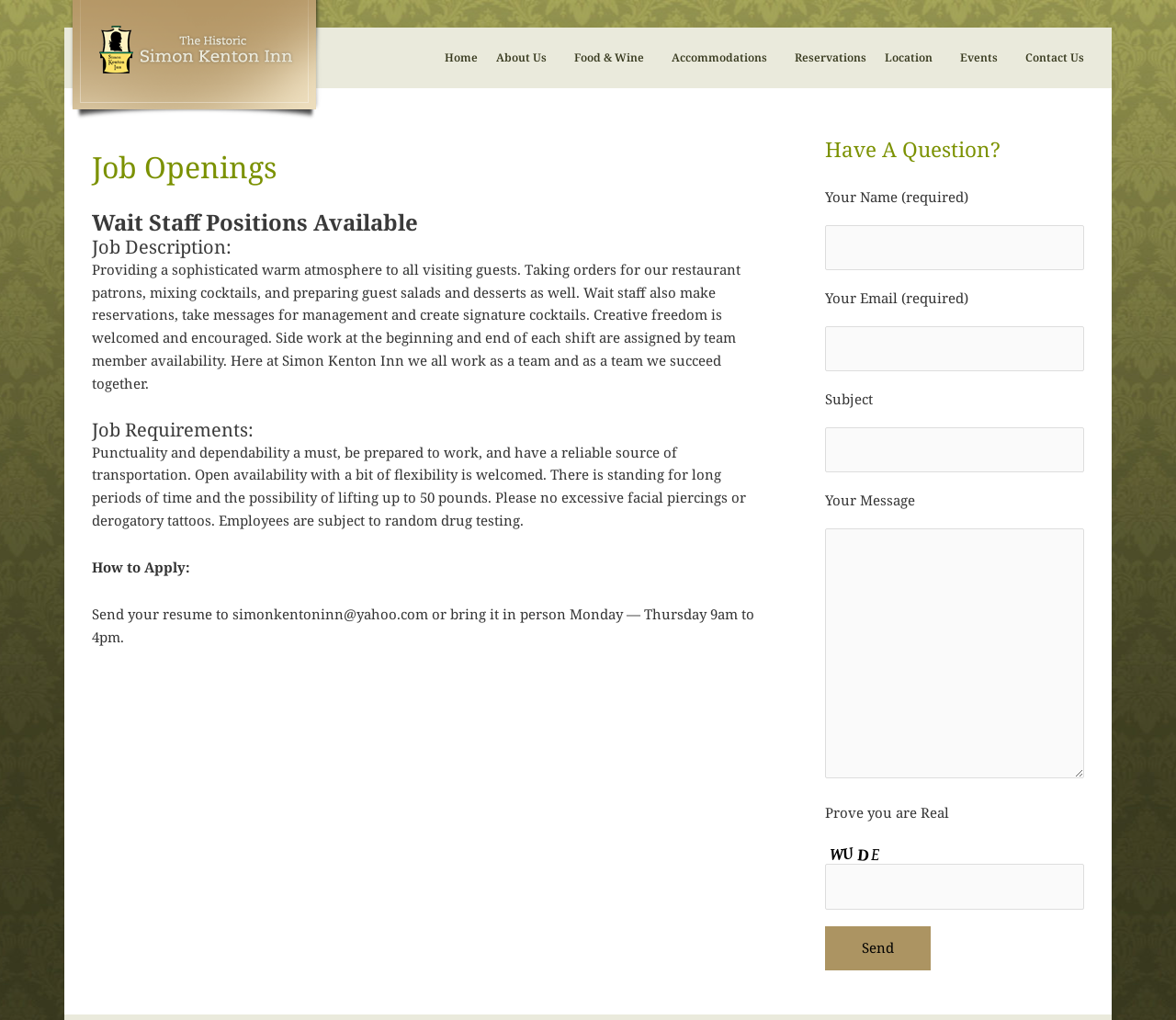Locate the coordinates of the bounding box for the clickable region that fulfills this instruction: "Click About Us".

[0.414, 0.036, 0.48, 0.077]